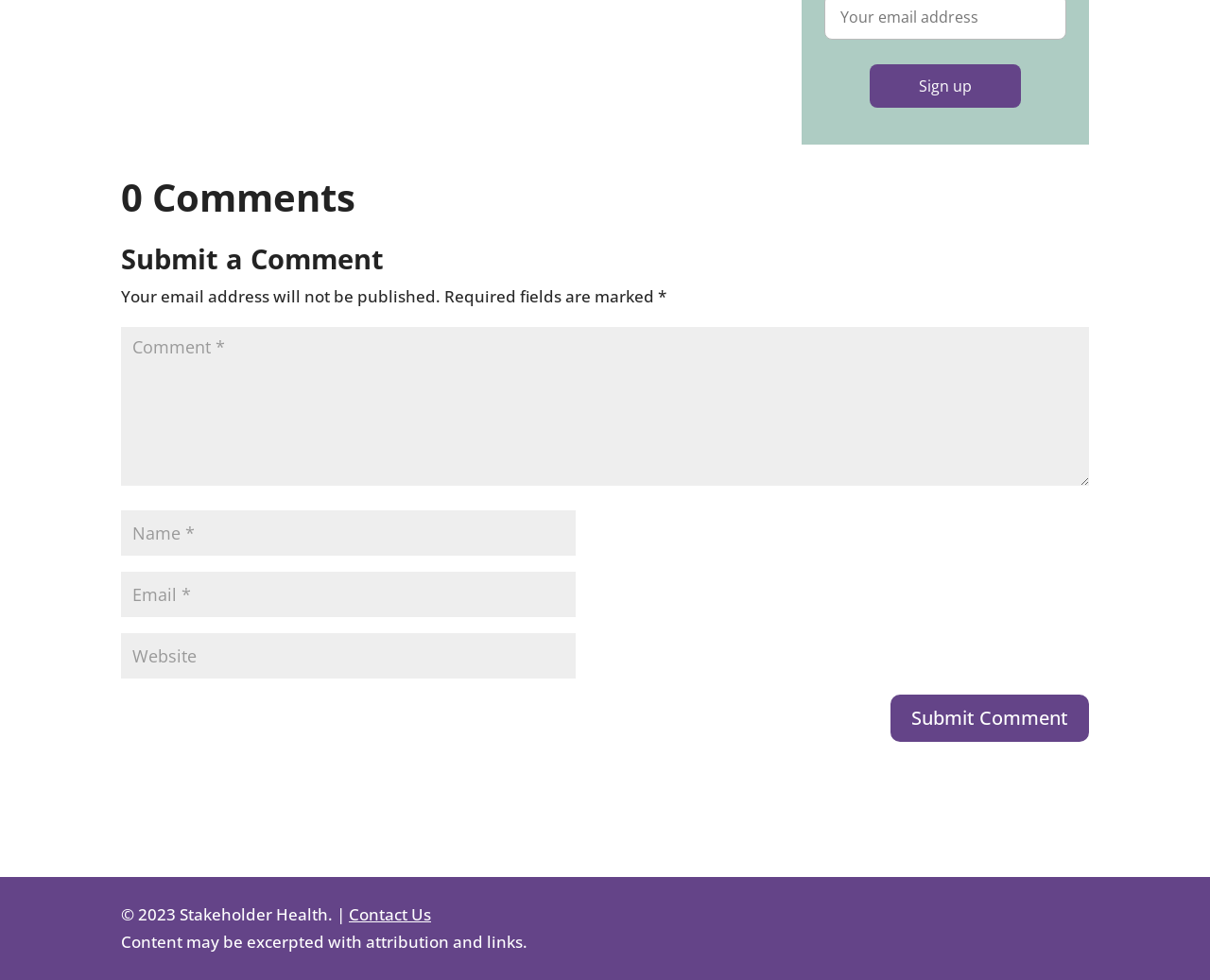Identify the bounding box of the UI element described as follows: "input value="Email *" aria-describedby="email-notes" name="email"". Provide the coordinates as four float numbers in the range of 0 to 1 [left, top, right, bottom].

[0.1, 0.583, 0.476, 0.629]